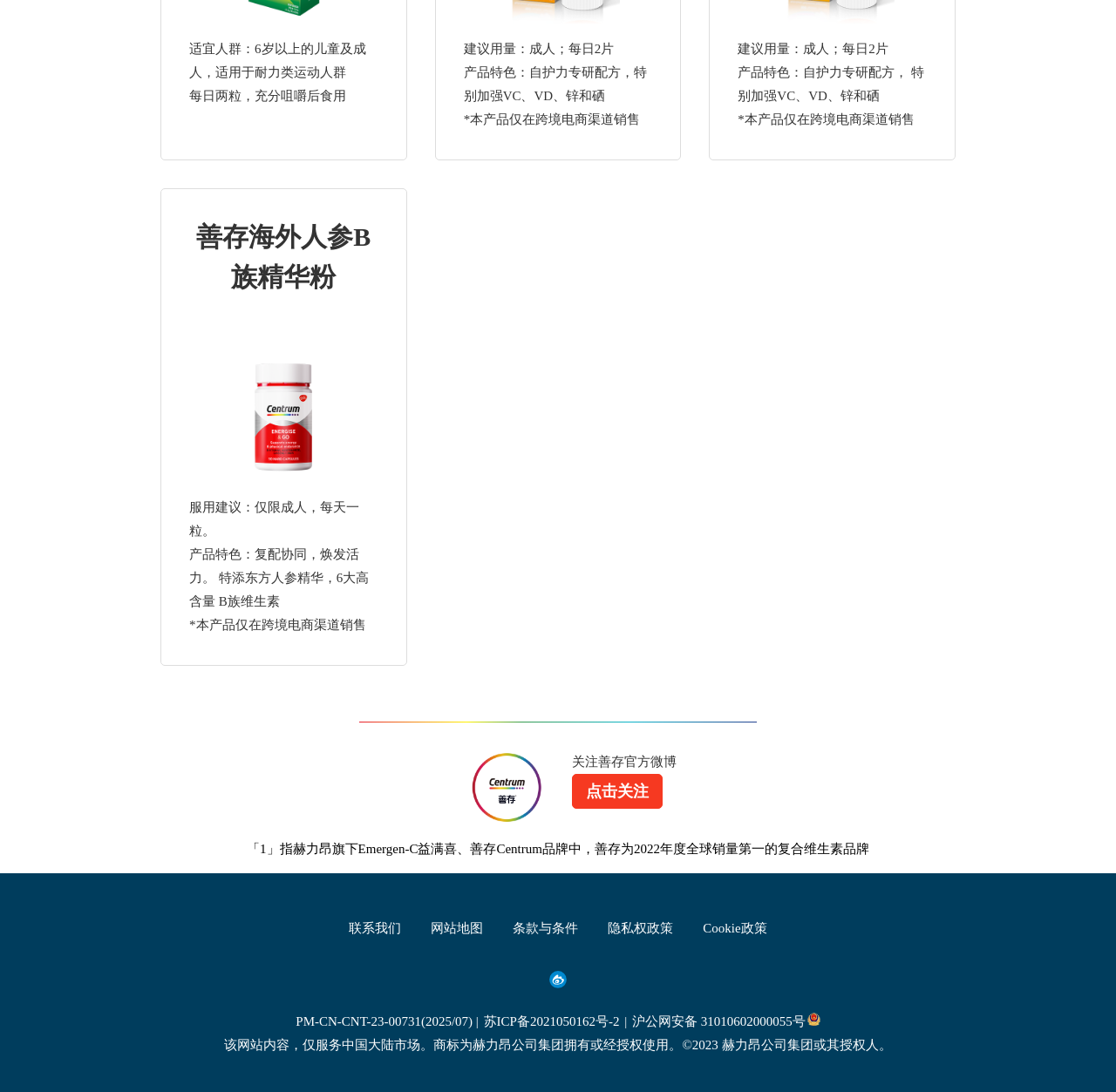Identify the bounding box of the HTML element described here: "沪公网安备 31010602000055号". Provide the coordinates as four float numbers between 0 and 1: [left, top, right, bottom].

[0.565, 0.929, 0.723, 0.941]